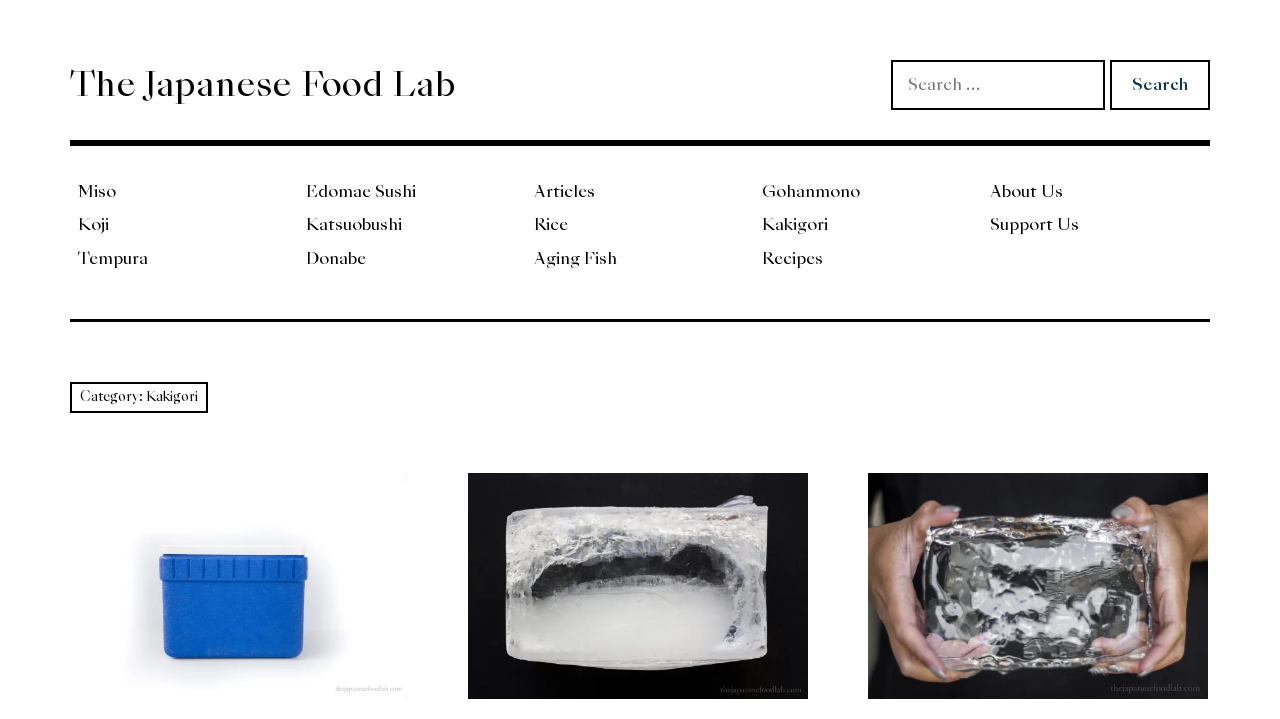Respond to the question below with a single word or phrase:
What is the text of the first link in the top-left section?

The Japanese Food Lab